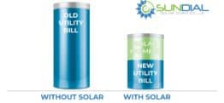Answer the following in one word or a short phrase: 
What is the name of the company promoting solar solutions?

Sundial Solar